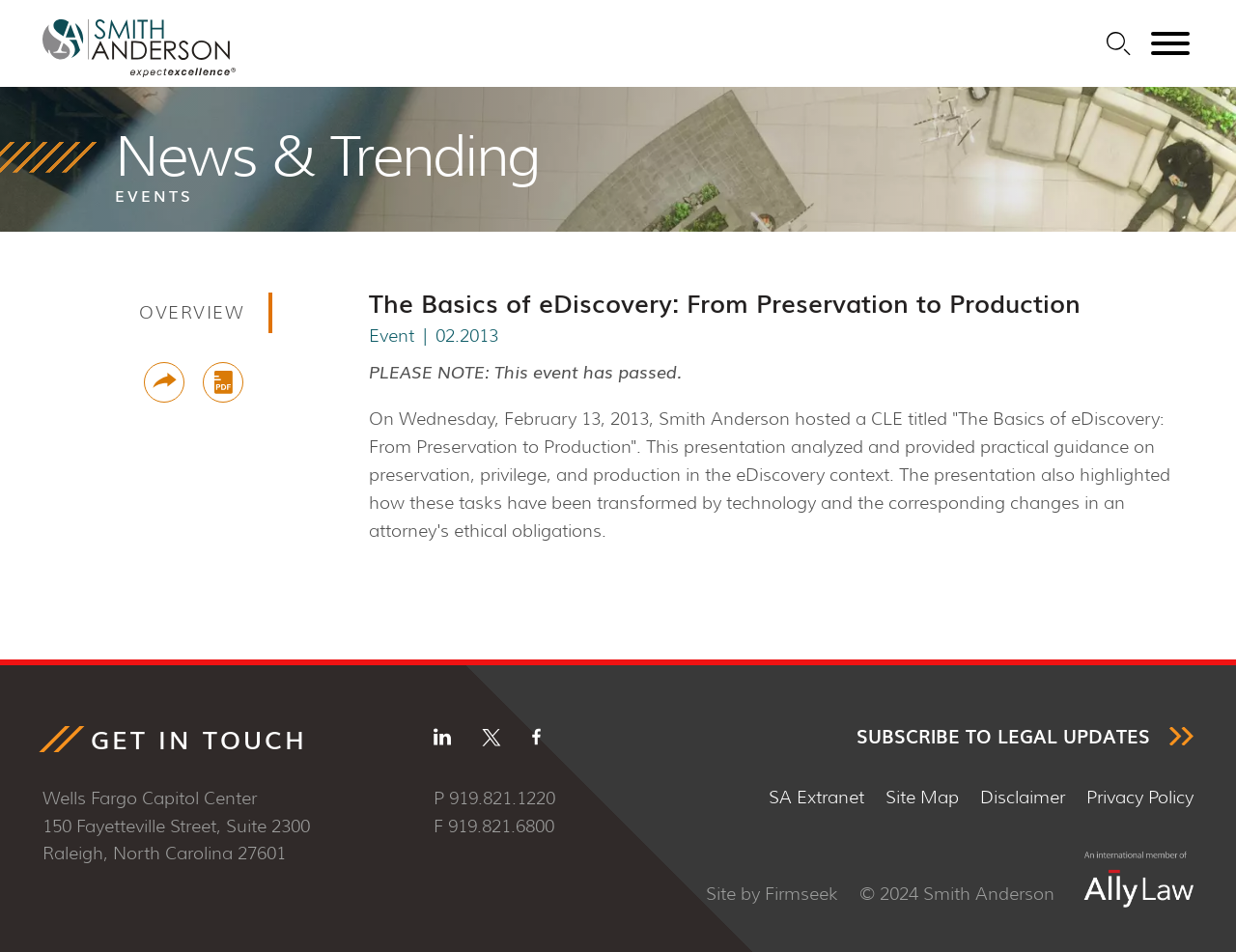Provide the bounding box coordinates of the section that needs to be clicked to accomplish the following instruction: "Click the Menu button."

[0.928, 0.031, 0.966, 0.062]